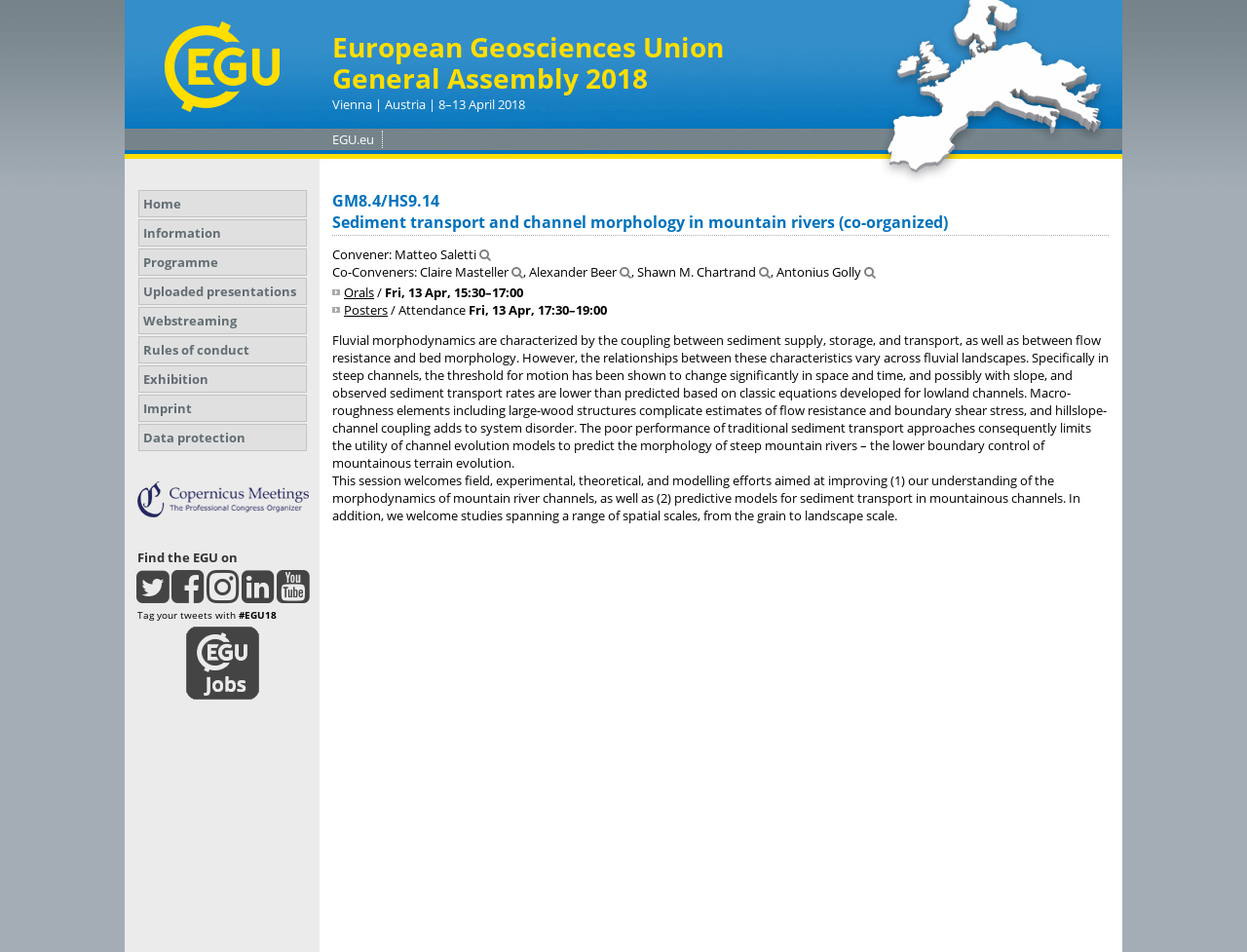Determine the bounding box coordinates of the clickable element to complete this instruction: "Follow the EGU on Twitter". Provide the coordinates in the format of four float numbers between 0 and 1, [left, top, right, bottom].

[0.109, 0.616, 0.135, 0.635]